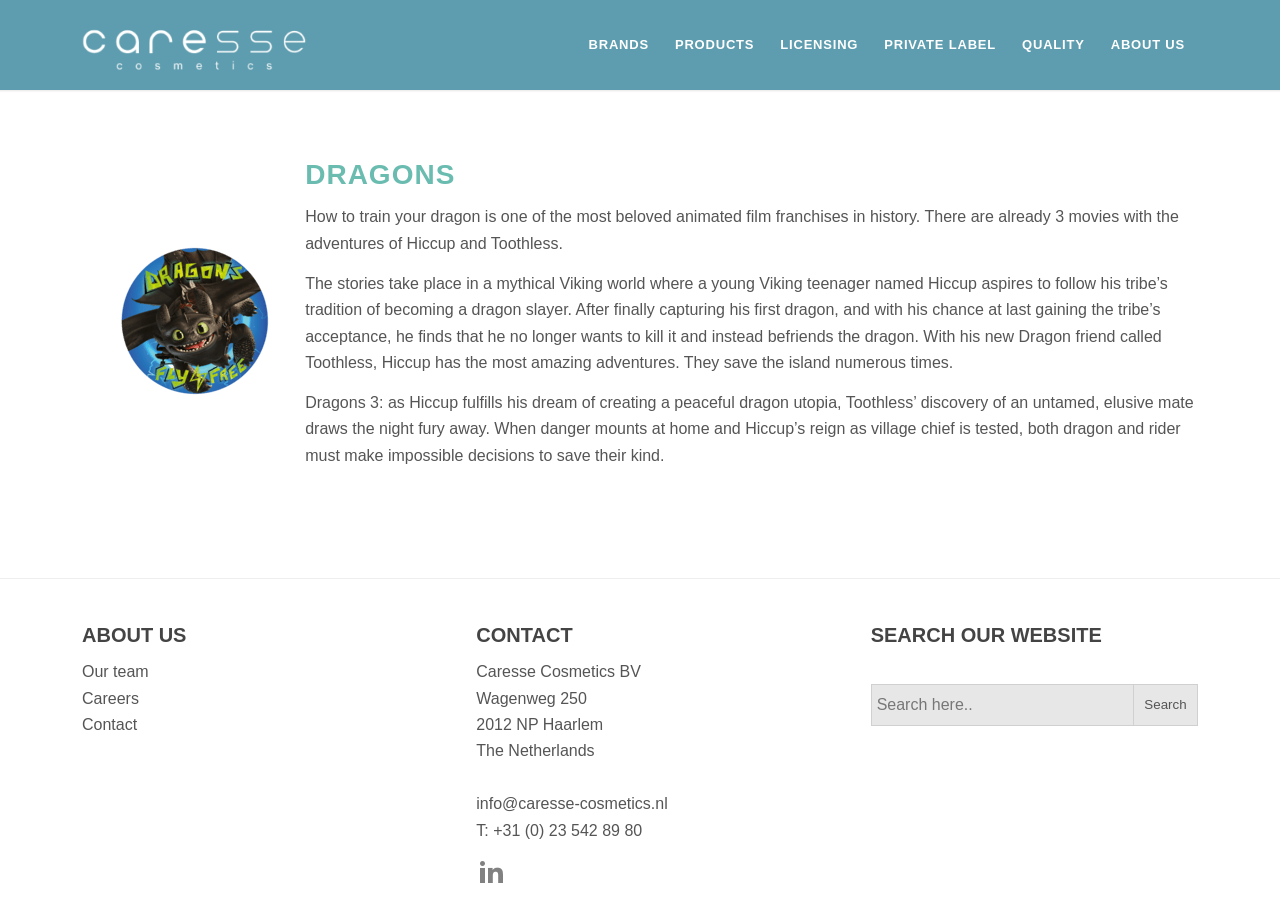Provide the bounding box coordinates for the area that should be clicked to complete the instruction: "Read about 'DRAGONS'".

[0.238, 0.174, 0.936, 0.207]